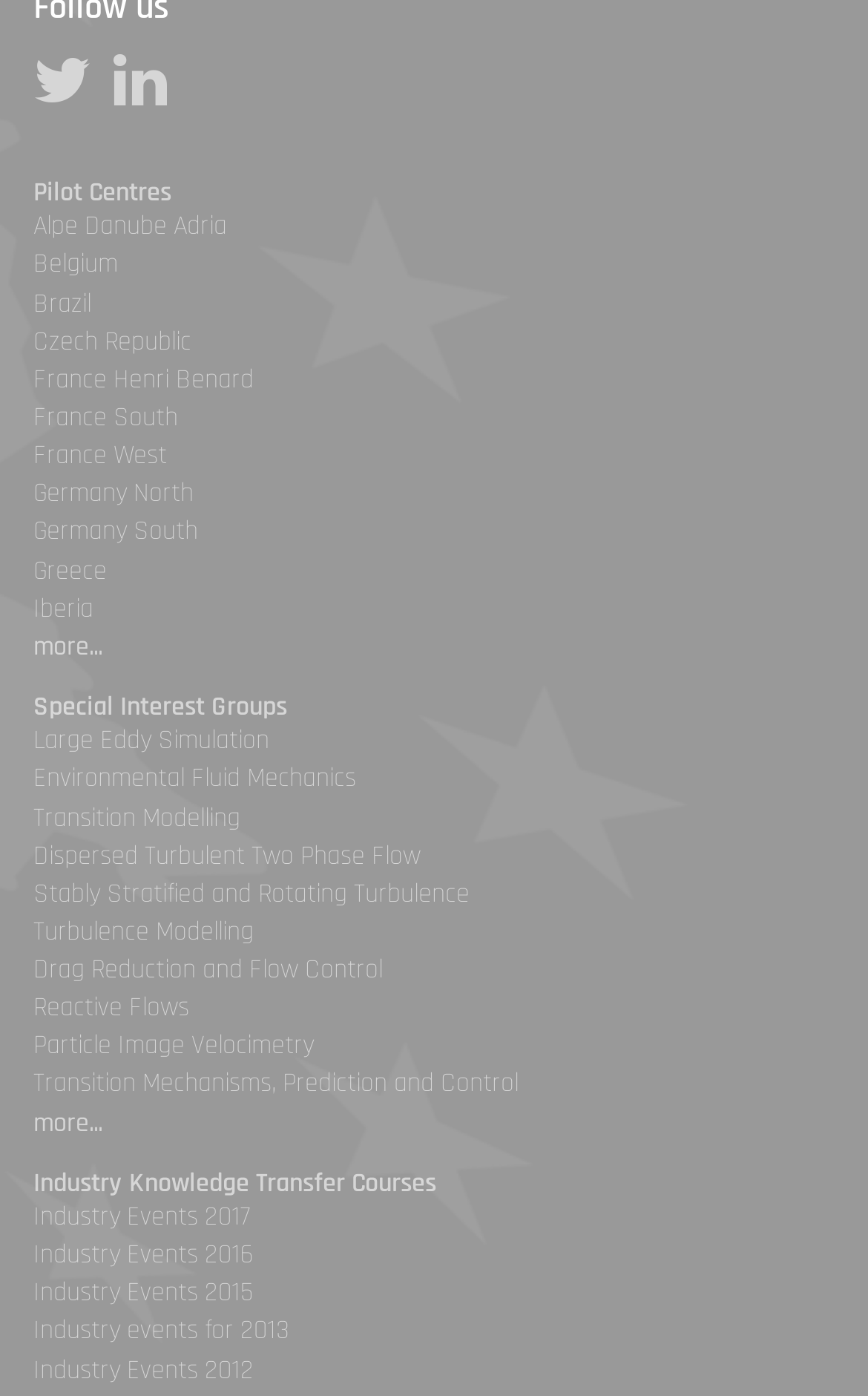Using the webpage screenshot, find the UI element described by Dispersed Turbulent Two Phase Flow. Provide the bounding box coordinates in the format (top-left x, top-left y, bottom-right x, bottom-right y), ensuring all values are floating point numbers between 0 and 1.

[0.038, 0.601, 0.485, 0.625]